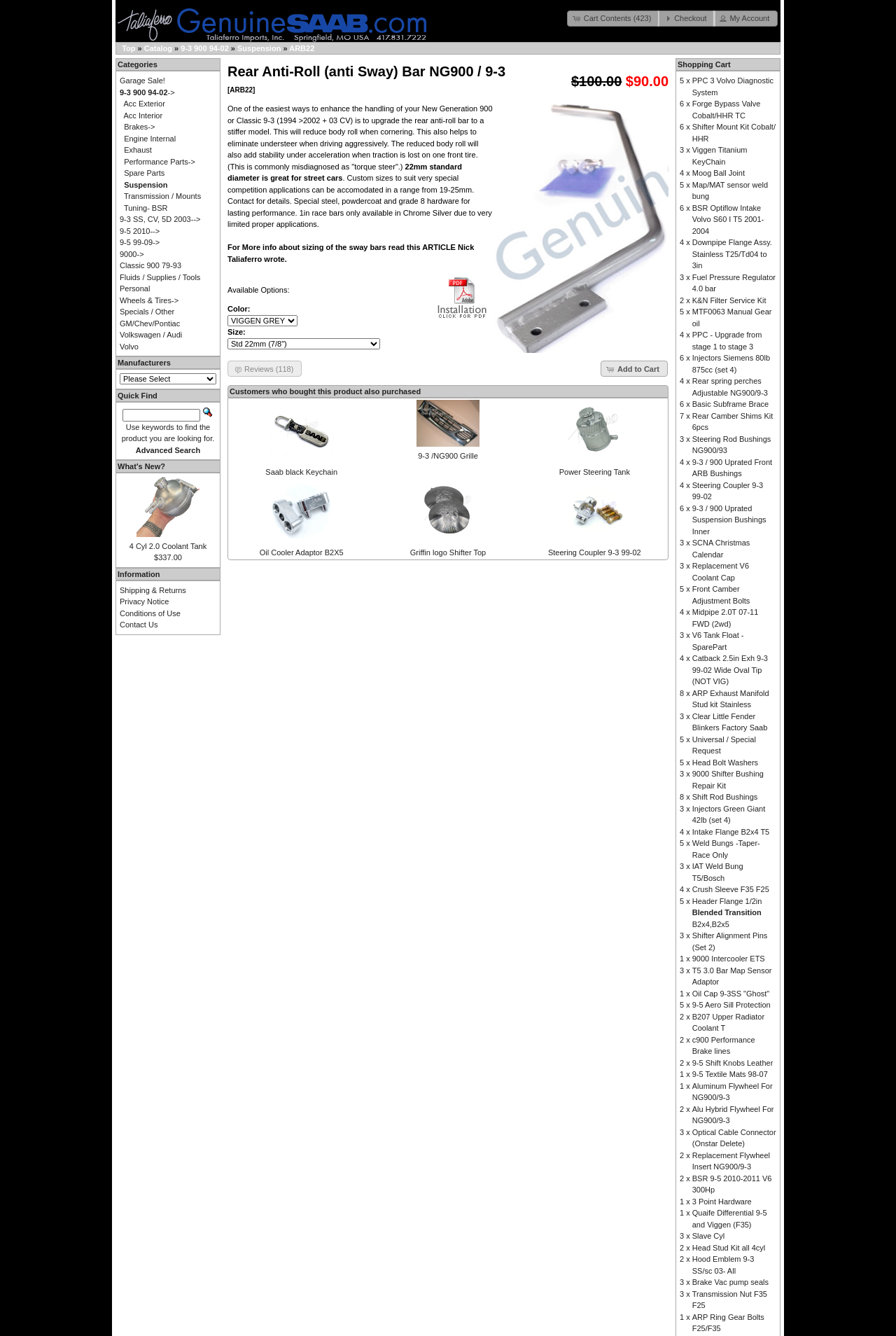Please study the image and answer the question comprehensively:
What is the color of the Saab black Keychain?

The product 'Saab black Keychain' is listed in the 'Customers who bought this product also purchased' section, and its name suggests that the color of the keychain is black.